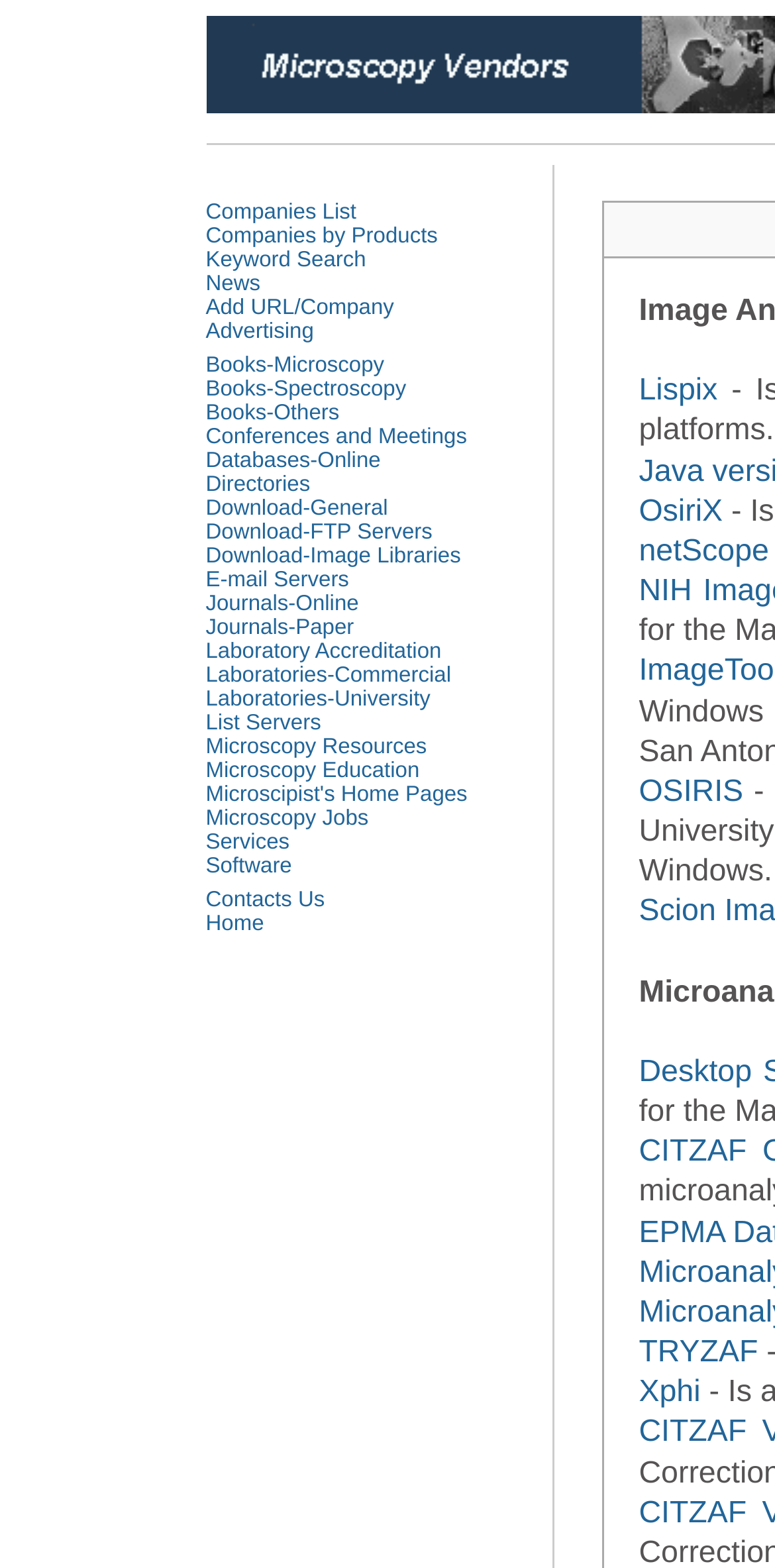Can you find the bounding box coordinates for the element to click on to achieve the instruction: "View news"?

[0.265, 0.174, 0.336, 0.189]